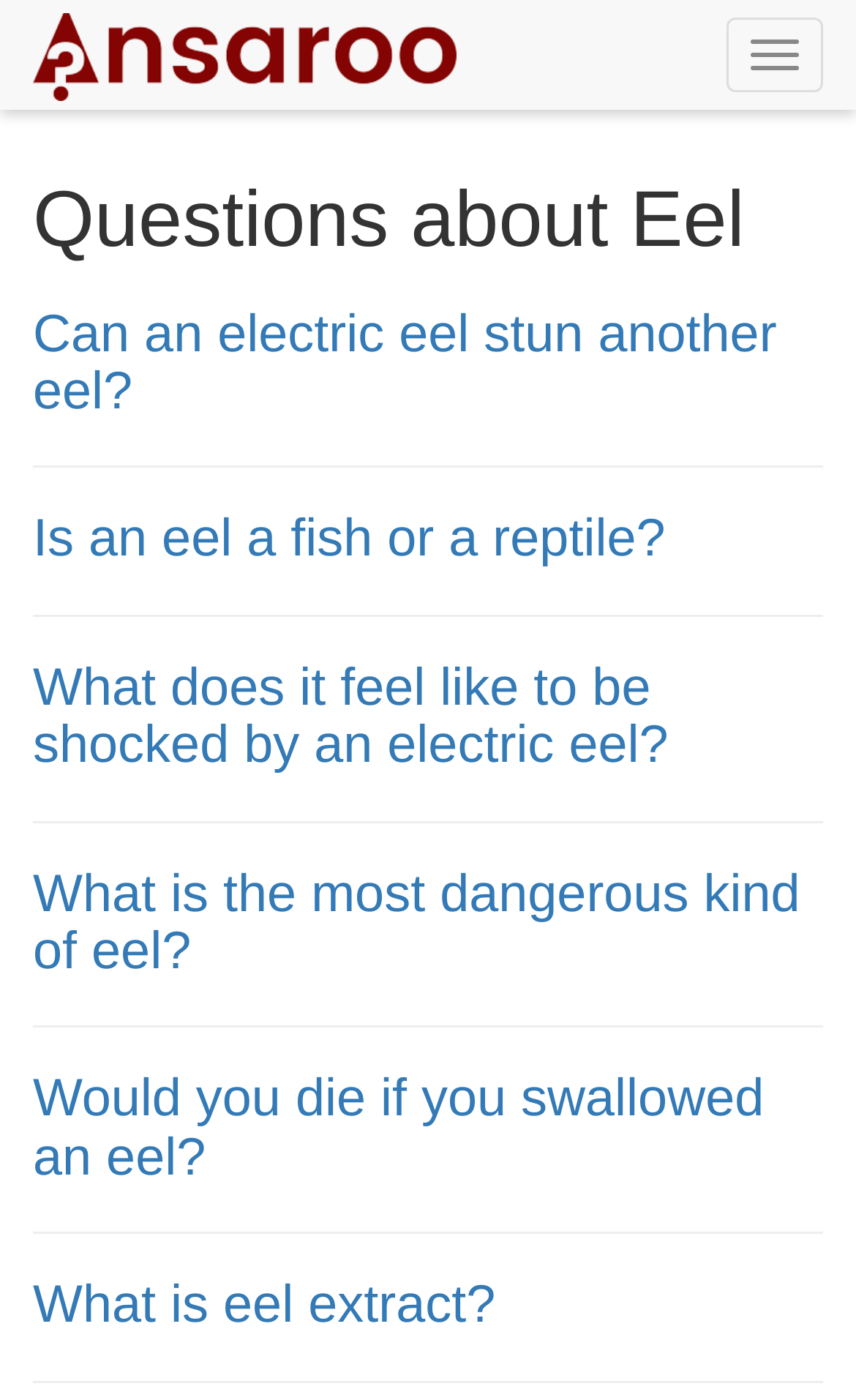Please provide a brief answer to the following inquiry using a single word or phrase:
How many questions are there about eel?

8